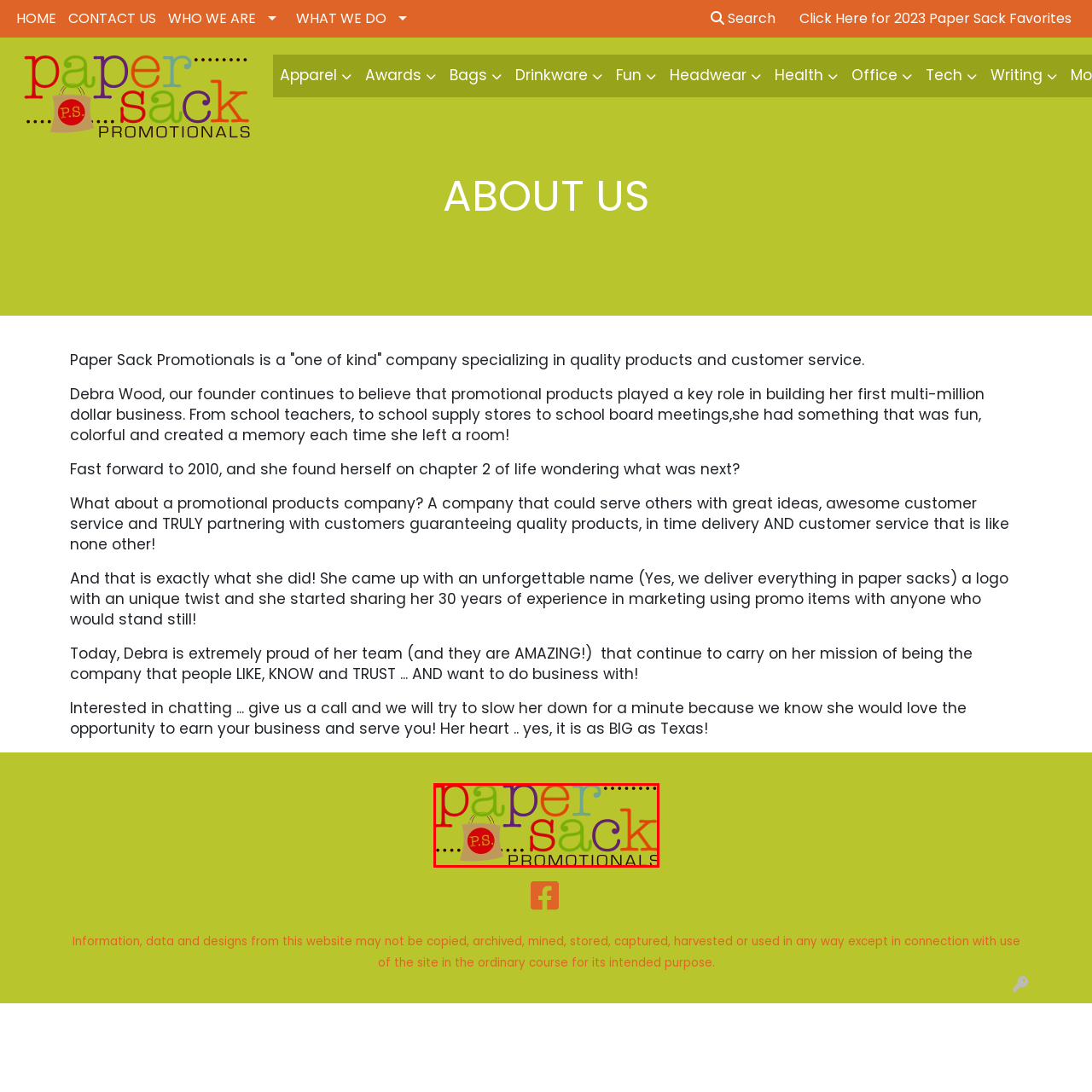Focus on the area marked by the red boundary, What is the background color of the logo? Answer concisely with a single word or phrase.

Lively green